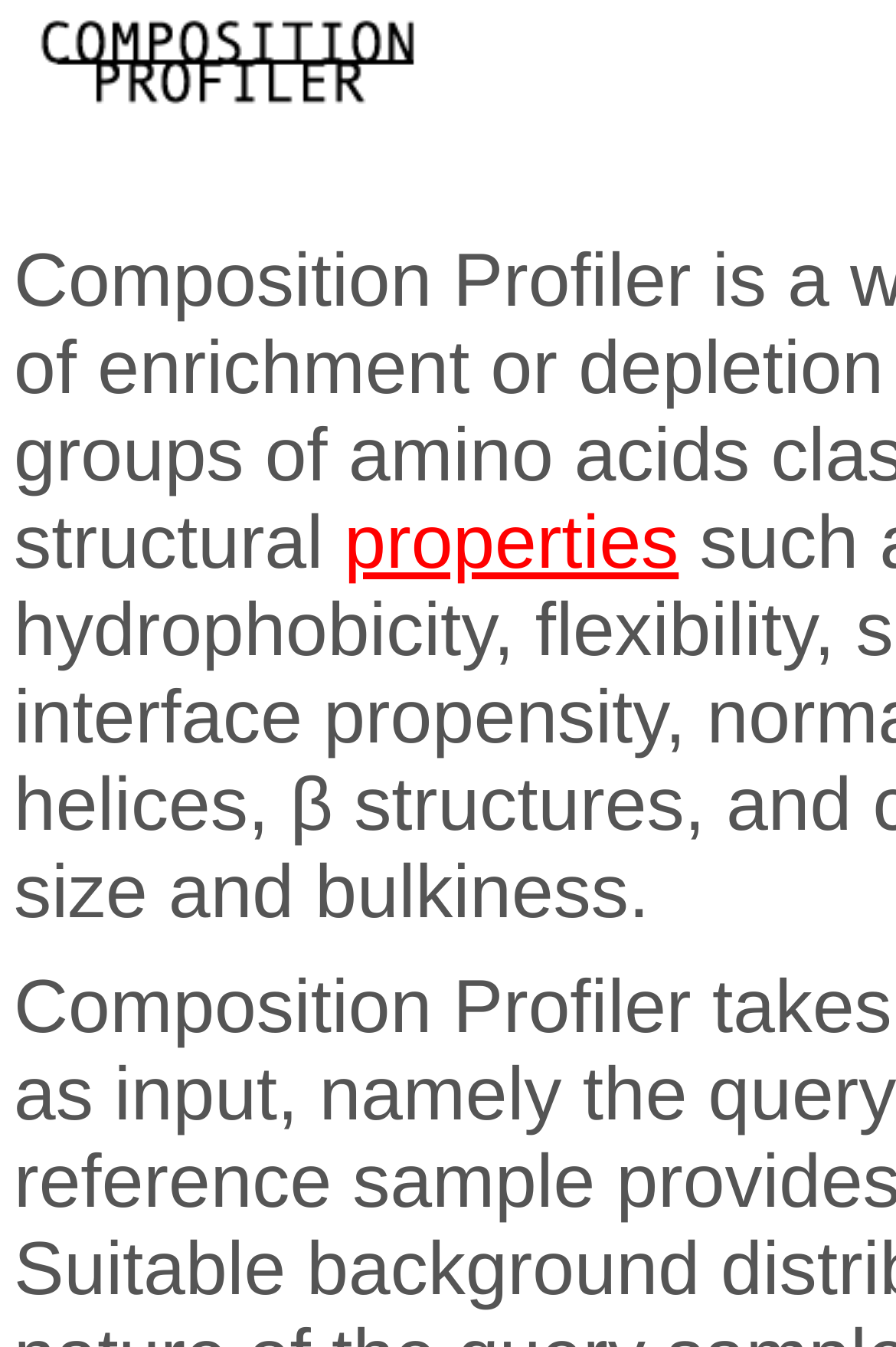Bounding box coordinates must be specified in the format (top-left x, top-left y, bottom-right x, bottom-right y). All values should be floating point numbers between 0 and 1. What are the bounding box coordinates of the UI element described as: properties

[0.384, 0.37, 0.757, 0.433]